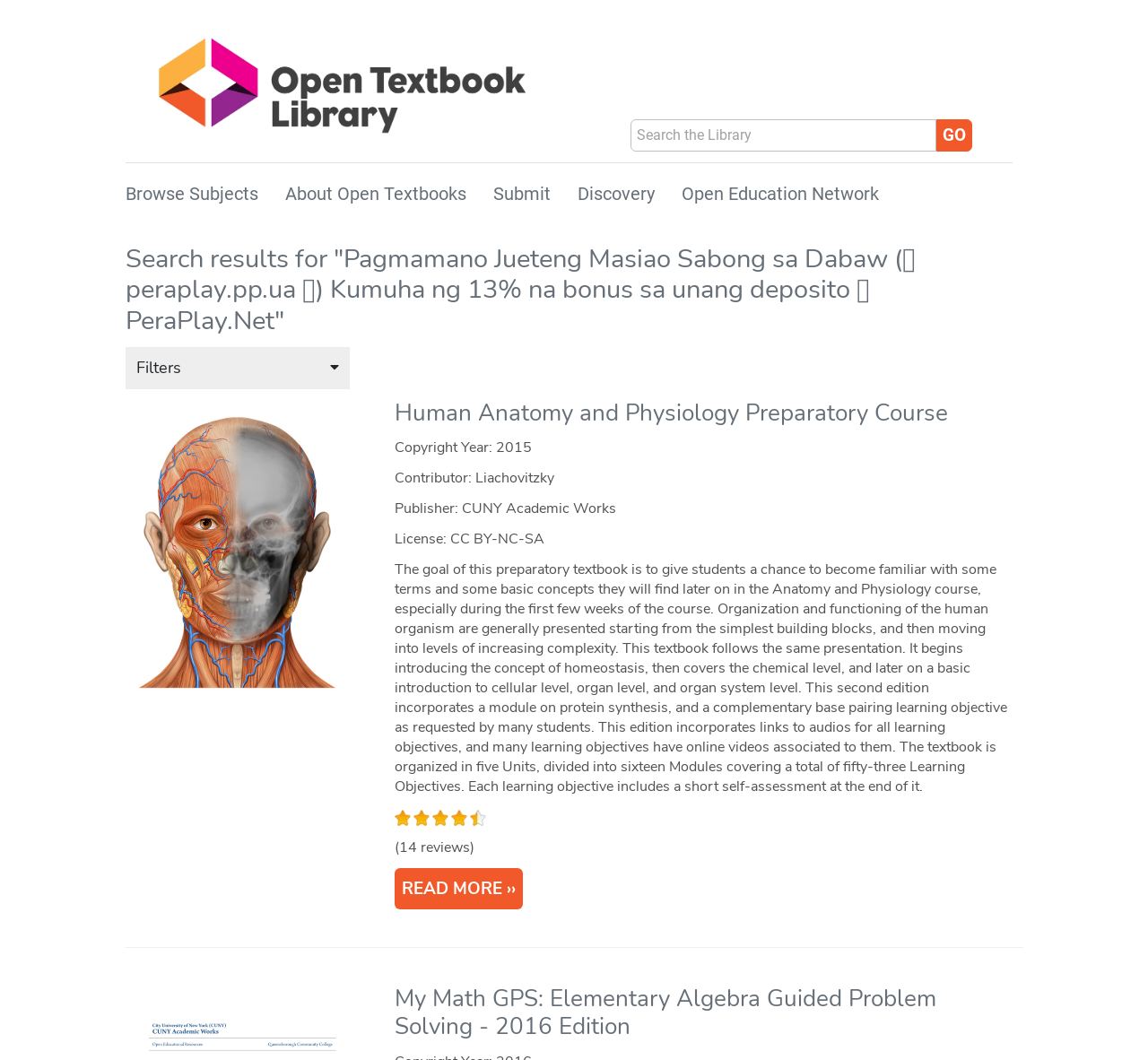Can you specify the bounding box coordinates for the region that should be clicked to fulfill this instruction: "Click the 'Terms of Use' link".

None